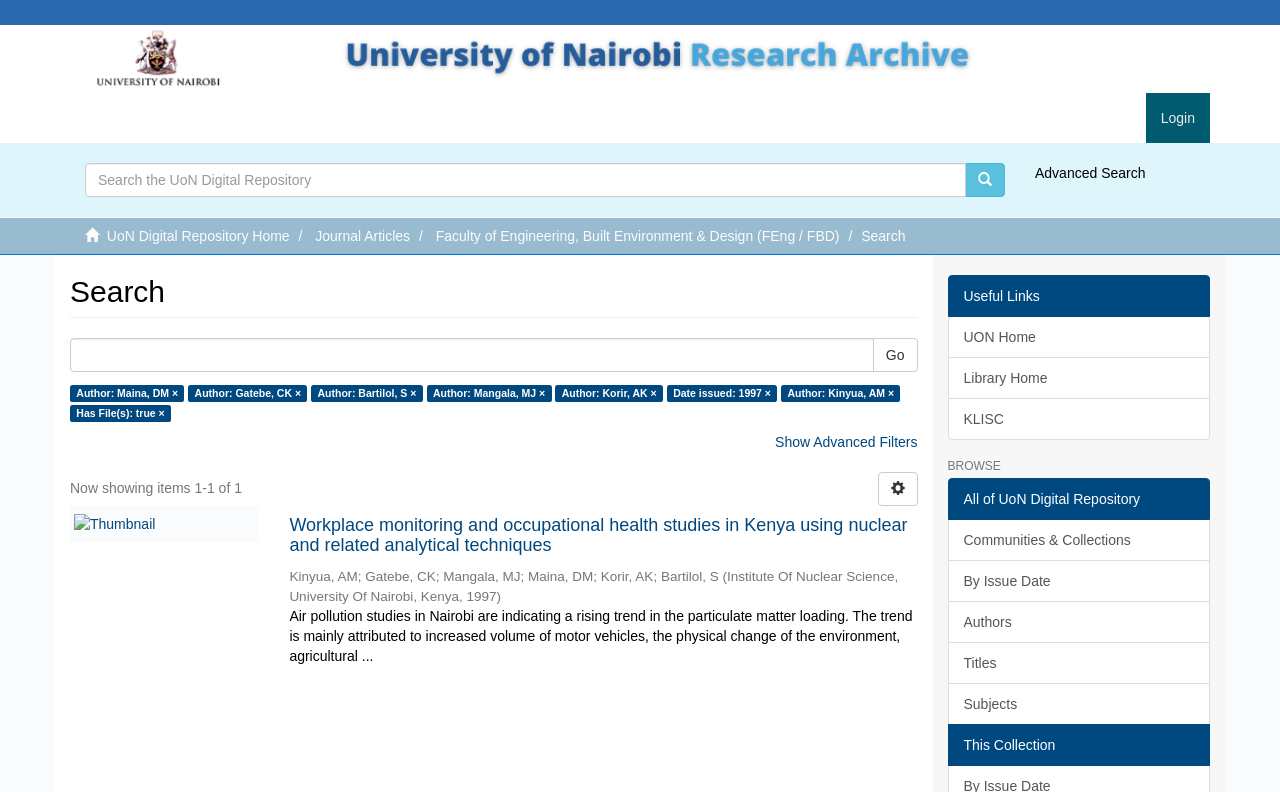Please identify the bounding box coordinates of the element that needs to be clicked to perform the following instruction: "Click the Go button".

[0.754, 0.206, 0.785, 0.249]